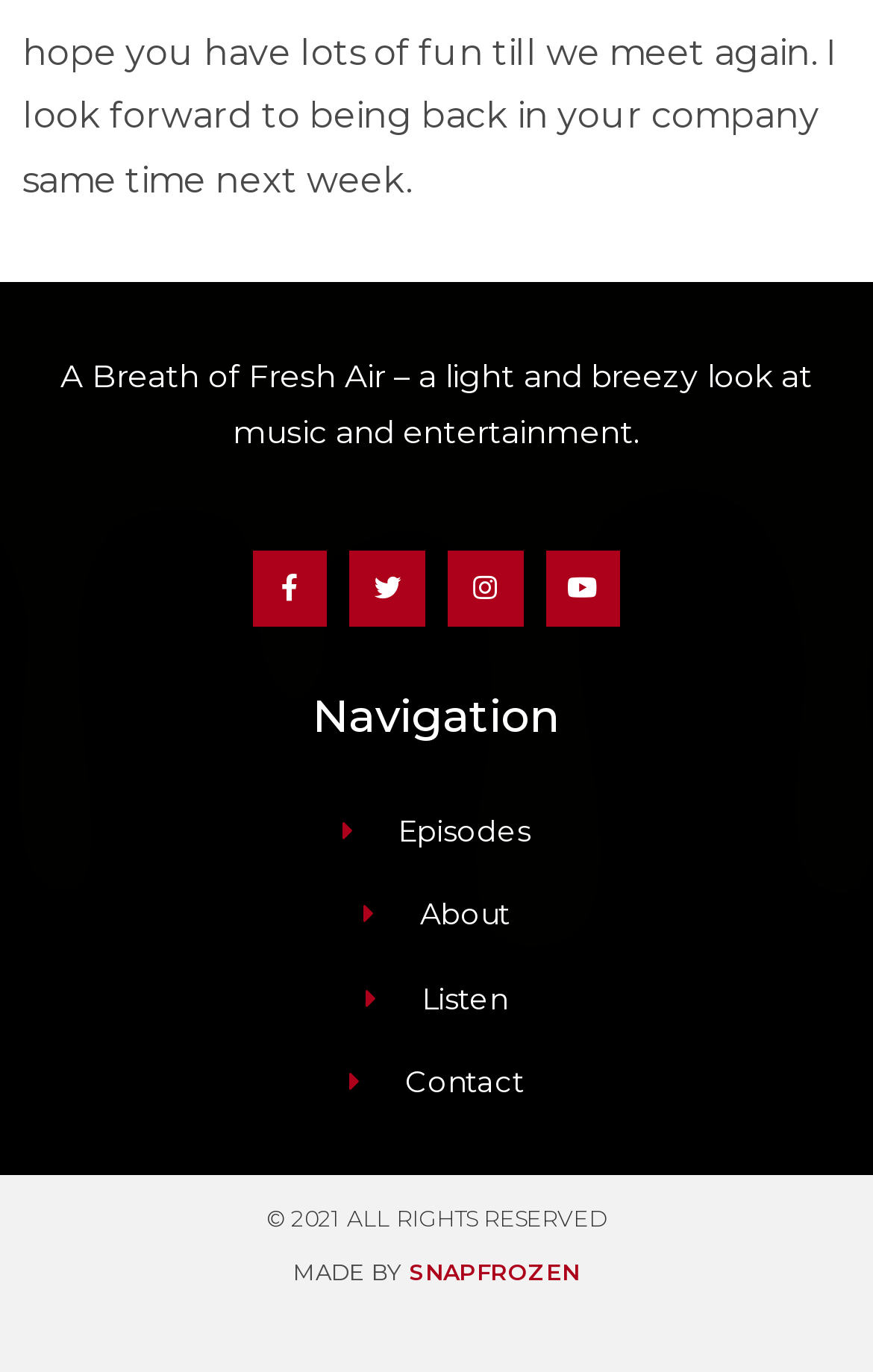Locate the bounding box coordinates of the clickable region necessary to complete the following instruction: "Follow on Facebook". Provide the coordinates in the format of four float numbers between 0 and 1, i.e., [left, top, right, bottom].

[0.289, 0.402, 0.375, 0.457]